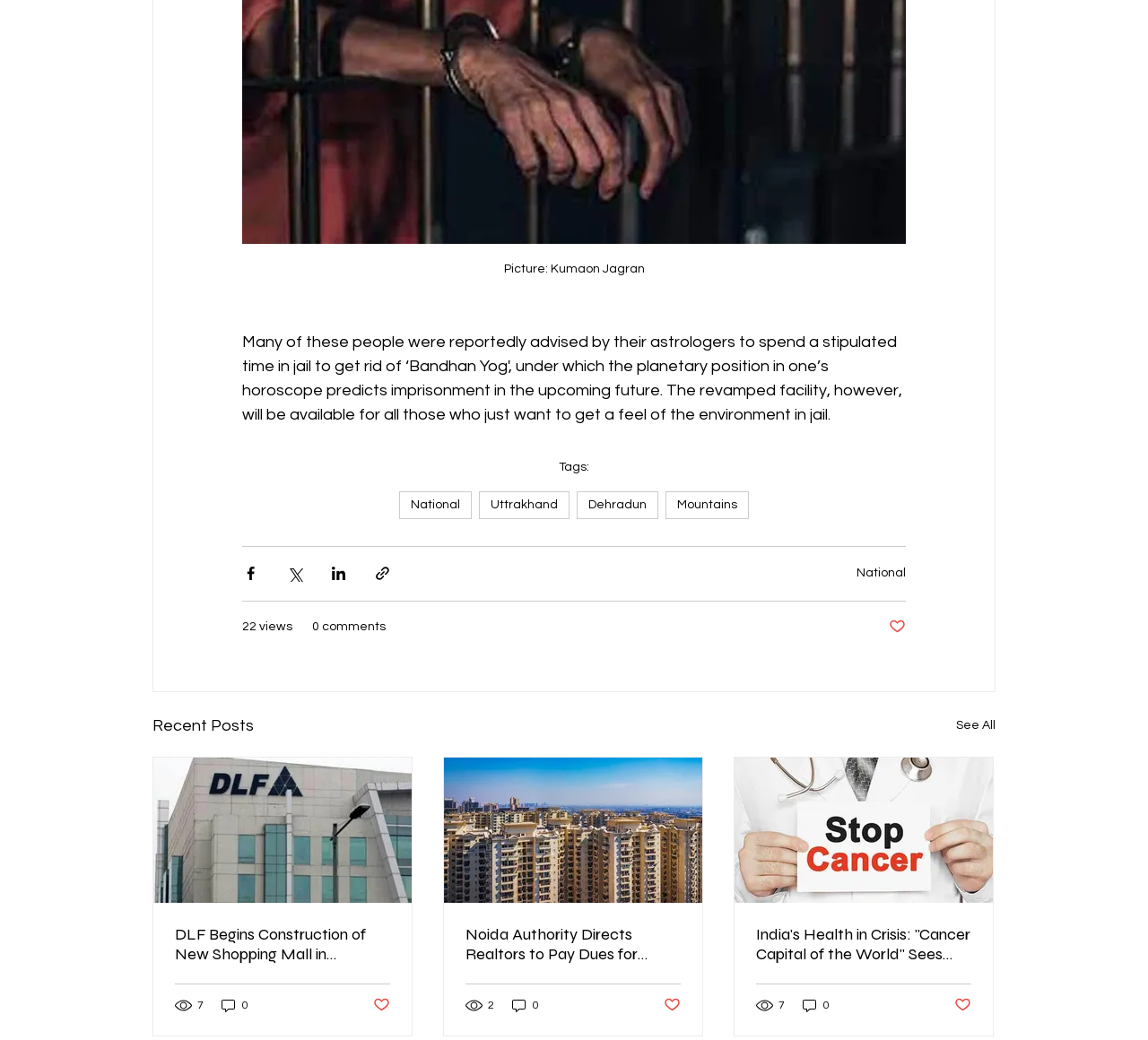Using the provided element description: "0 comments", determine the bounding box coordinates of the corresponding UI element in the screenshot.

[0.272, 0.594, 0.336, 0.612]